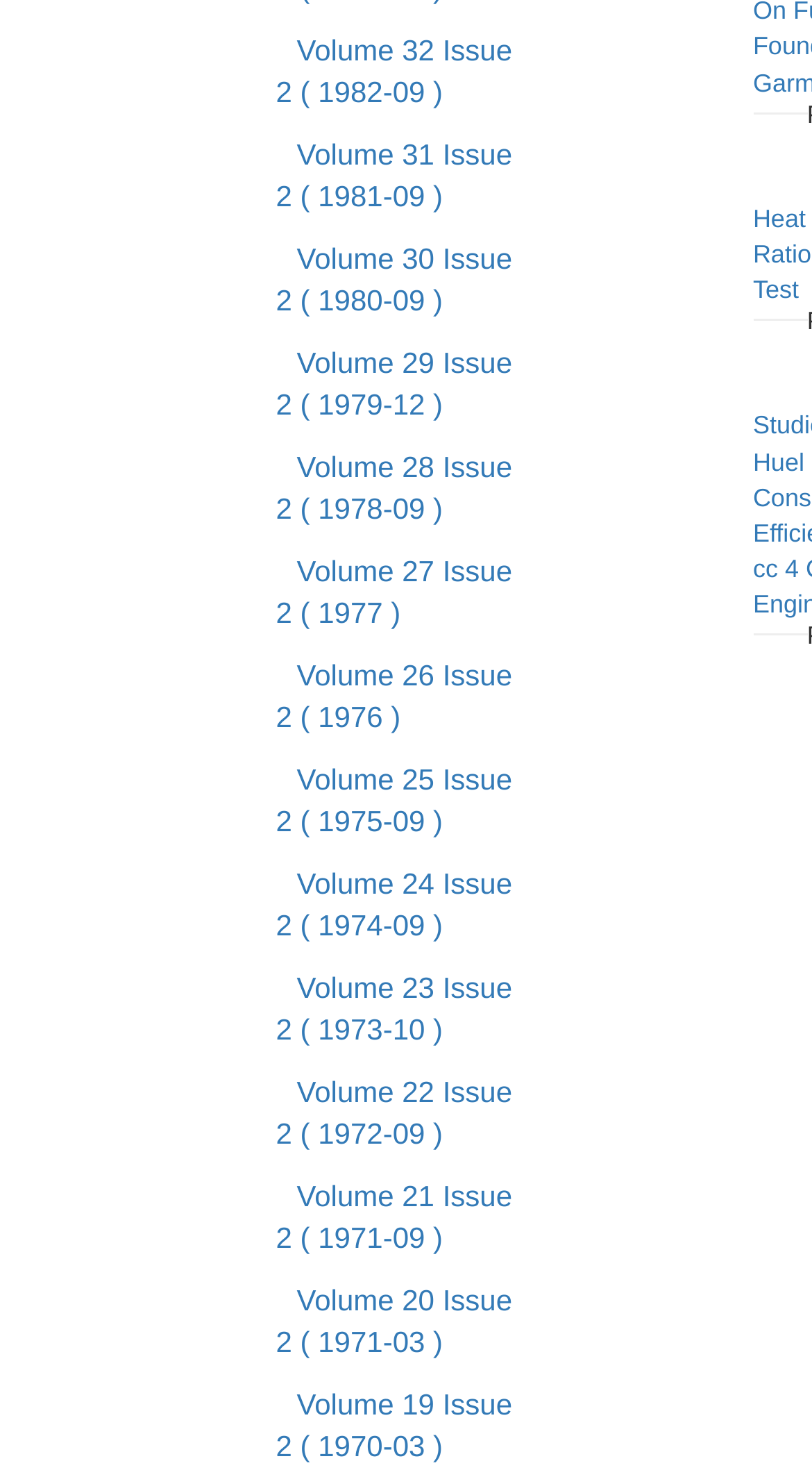What is the common month for most issues?
Provide a one-word or short-phrase answer based on the image.

September